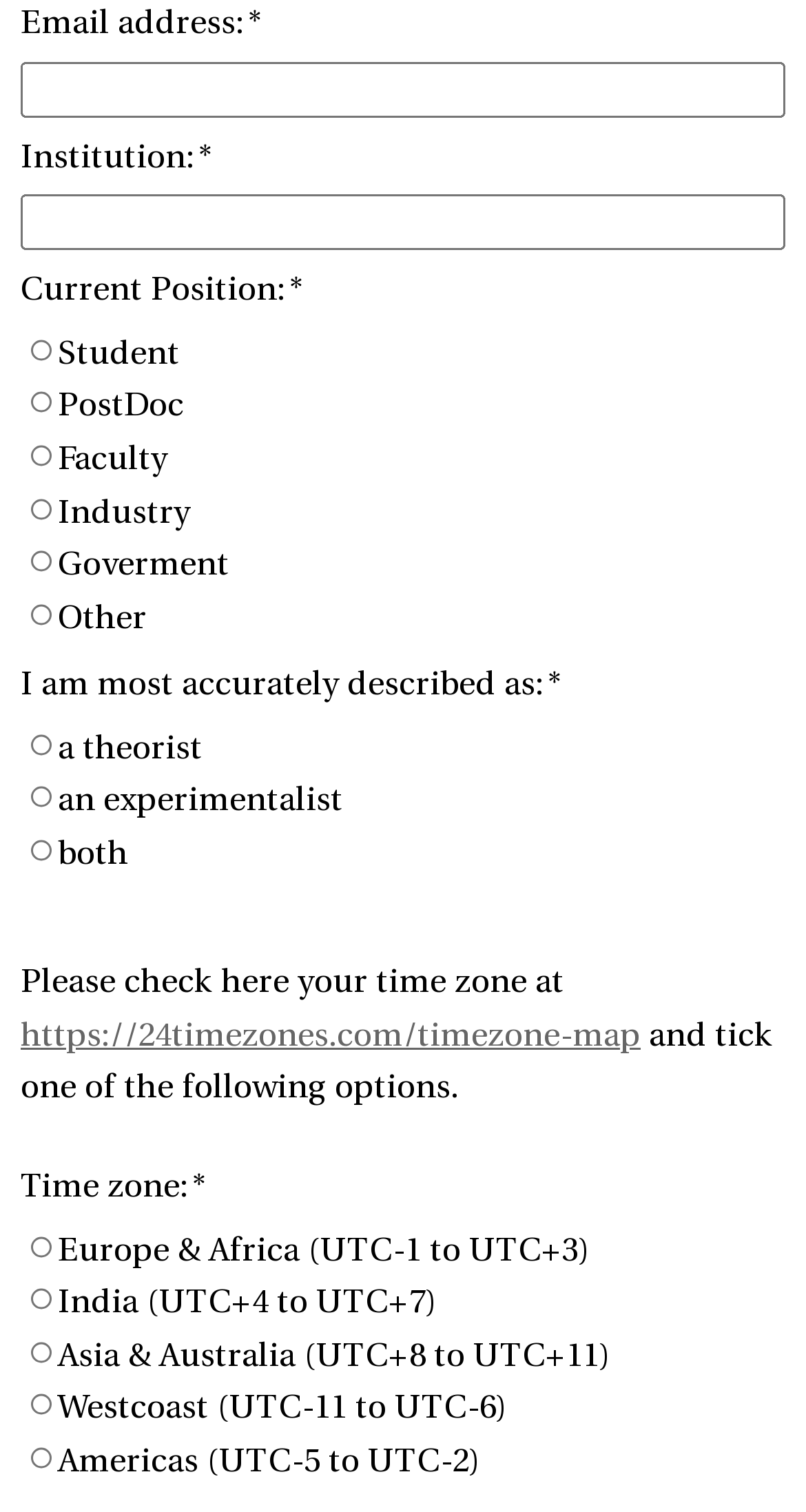Kindly determine the bounding box coordinates of the area that needs to be clicked to fulfill this instruction: "Select current position".

[0.038, 0.222, 0.064, 0.24]